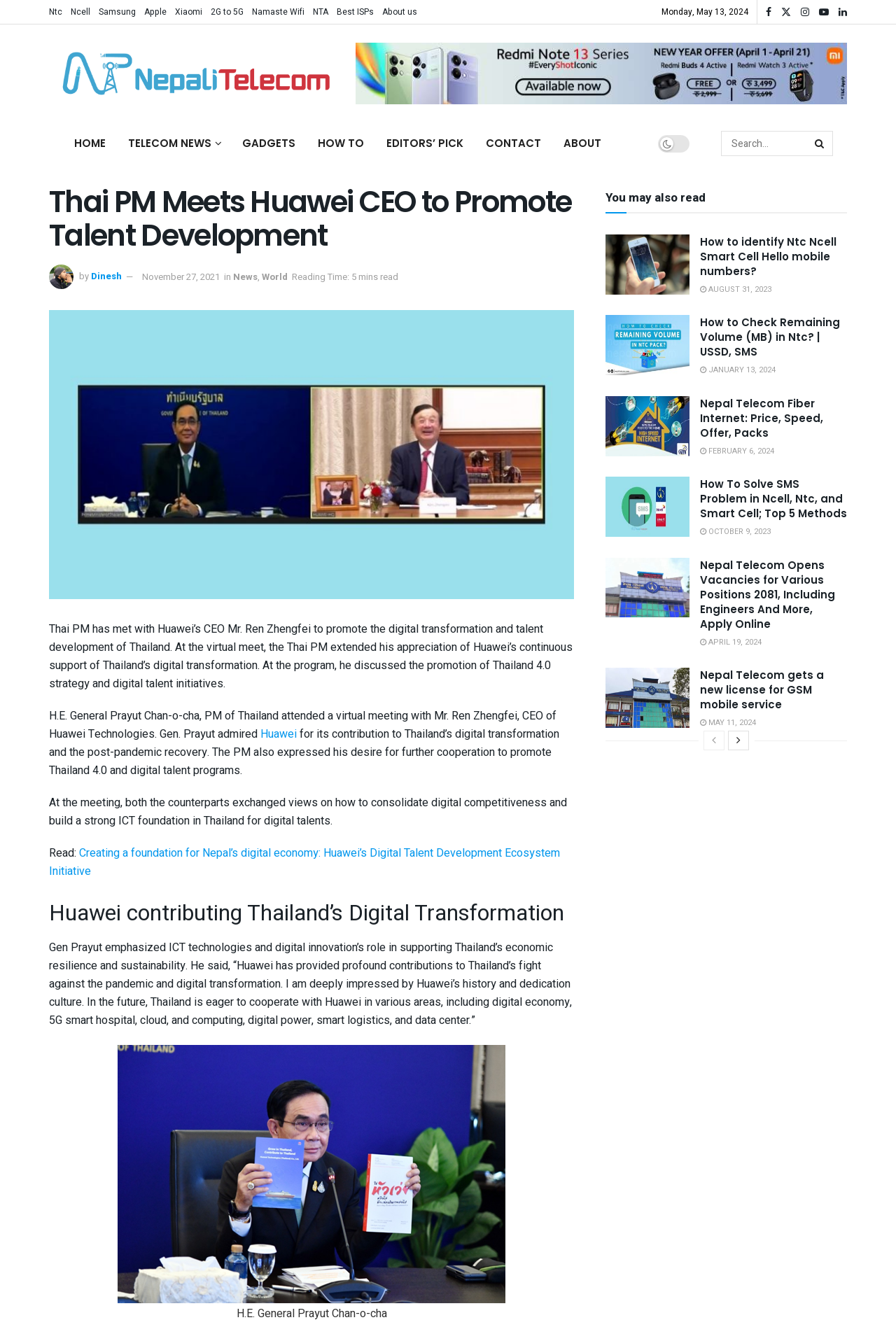Who is the CEO of Huawei?
Answer the question with a single word or phrase by looking at the picture.

Mr. Ren Zhengfei